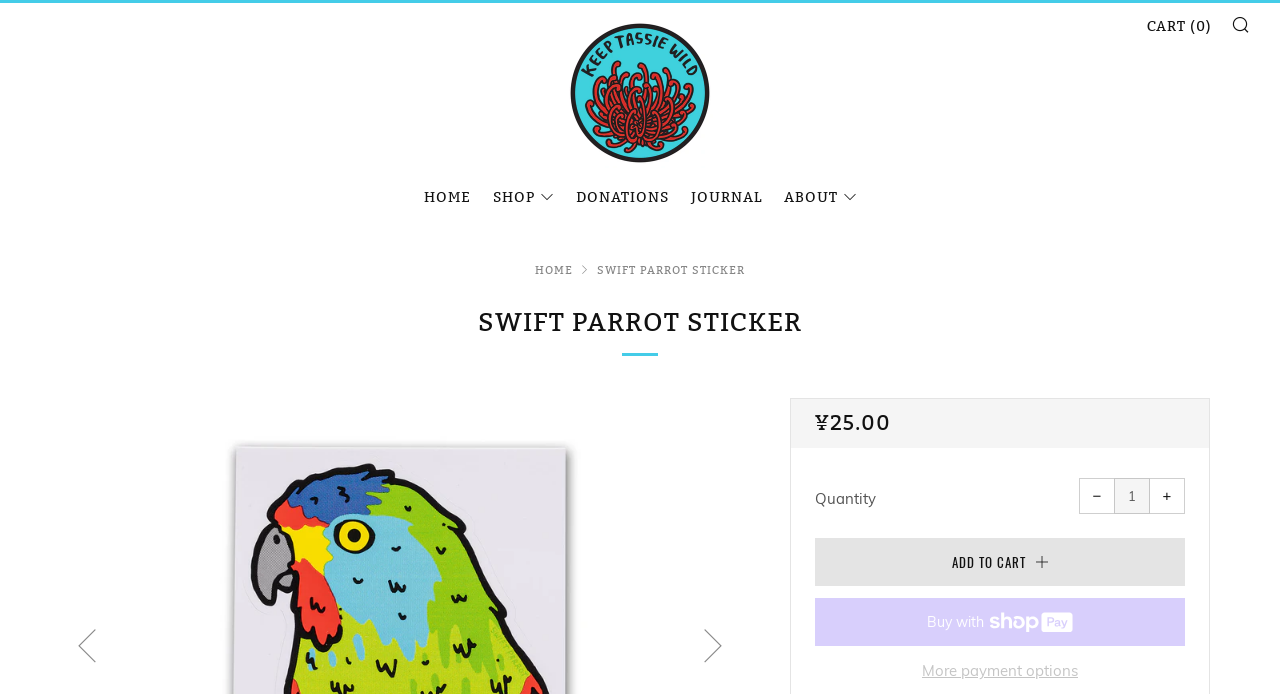Provide the bounding box coordinates for the UI element that is described as: "Home".

[0.331, 0.271, 0.368, 0.297]